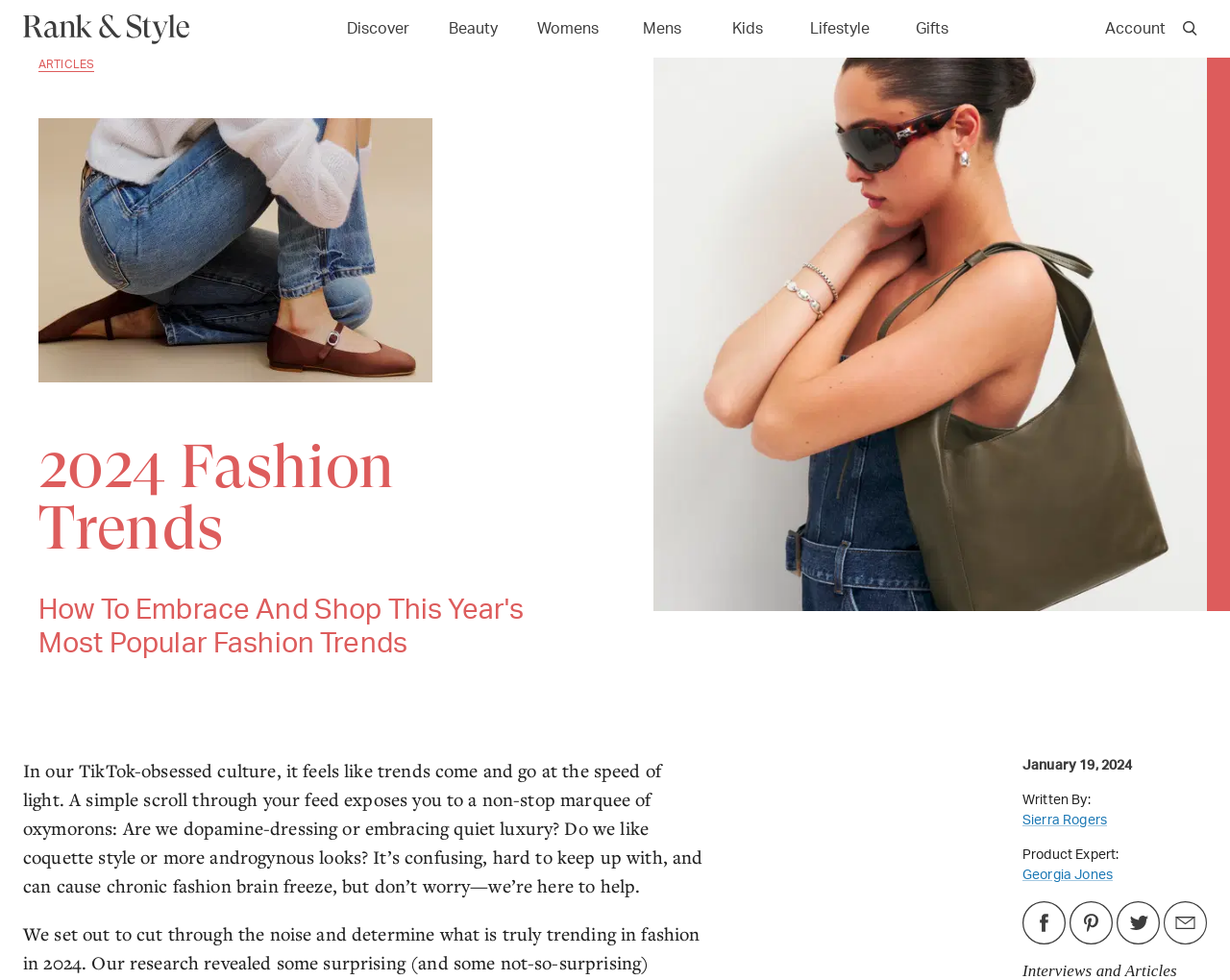Using the element description provided, determine the bounding box coordinates in the format (top-left x, top-left y, bottom-right x, bottom-right y). Ensure that all values are floating point numbers between 0 and 1. Element description: Sierra Rogers

[0.831, 0.826, 0.981, 0.847]